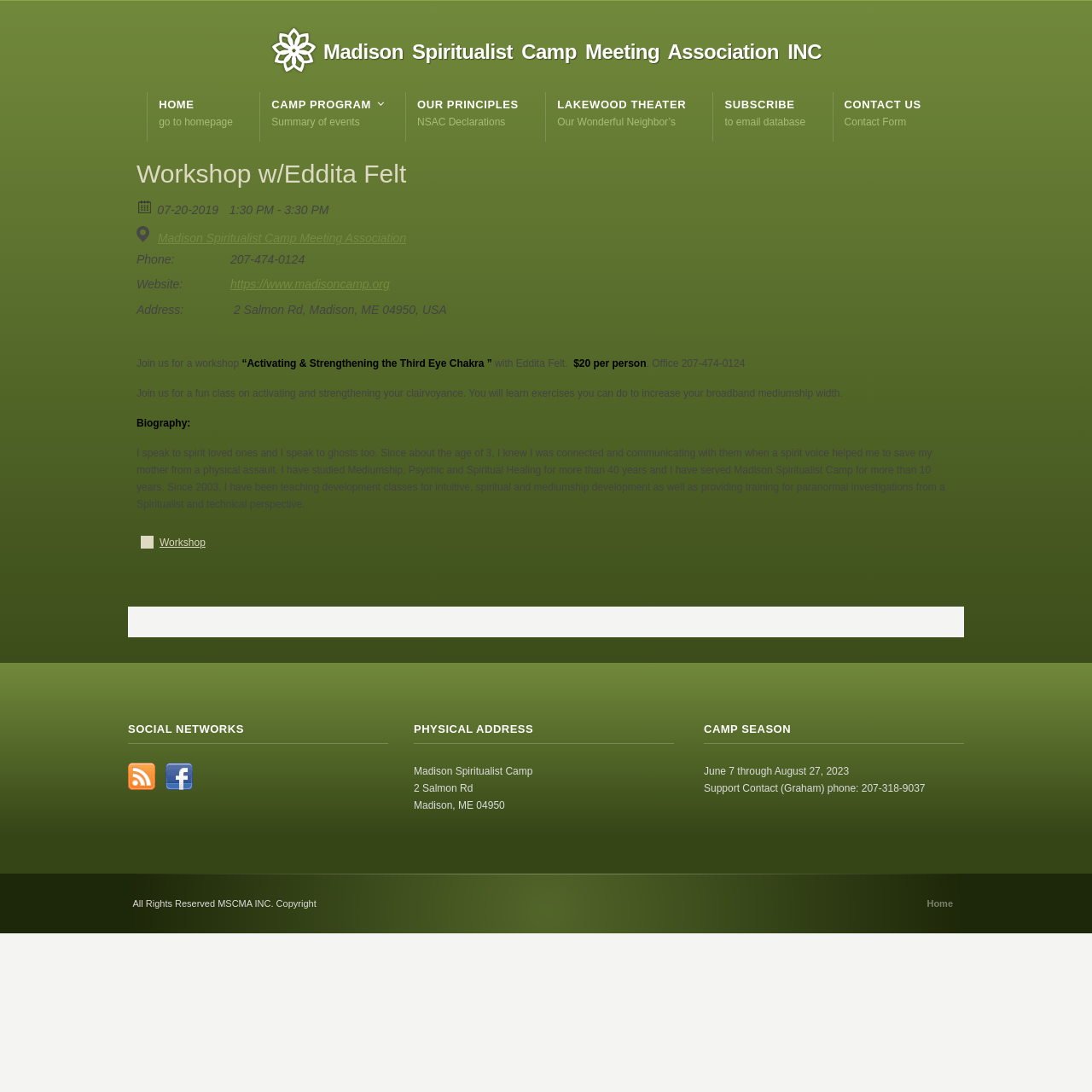What is the name of the speaker?
Please answer the question with a single word or phrase, referencing the image.

Eddita Felt